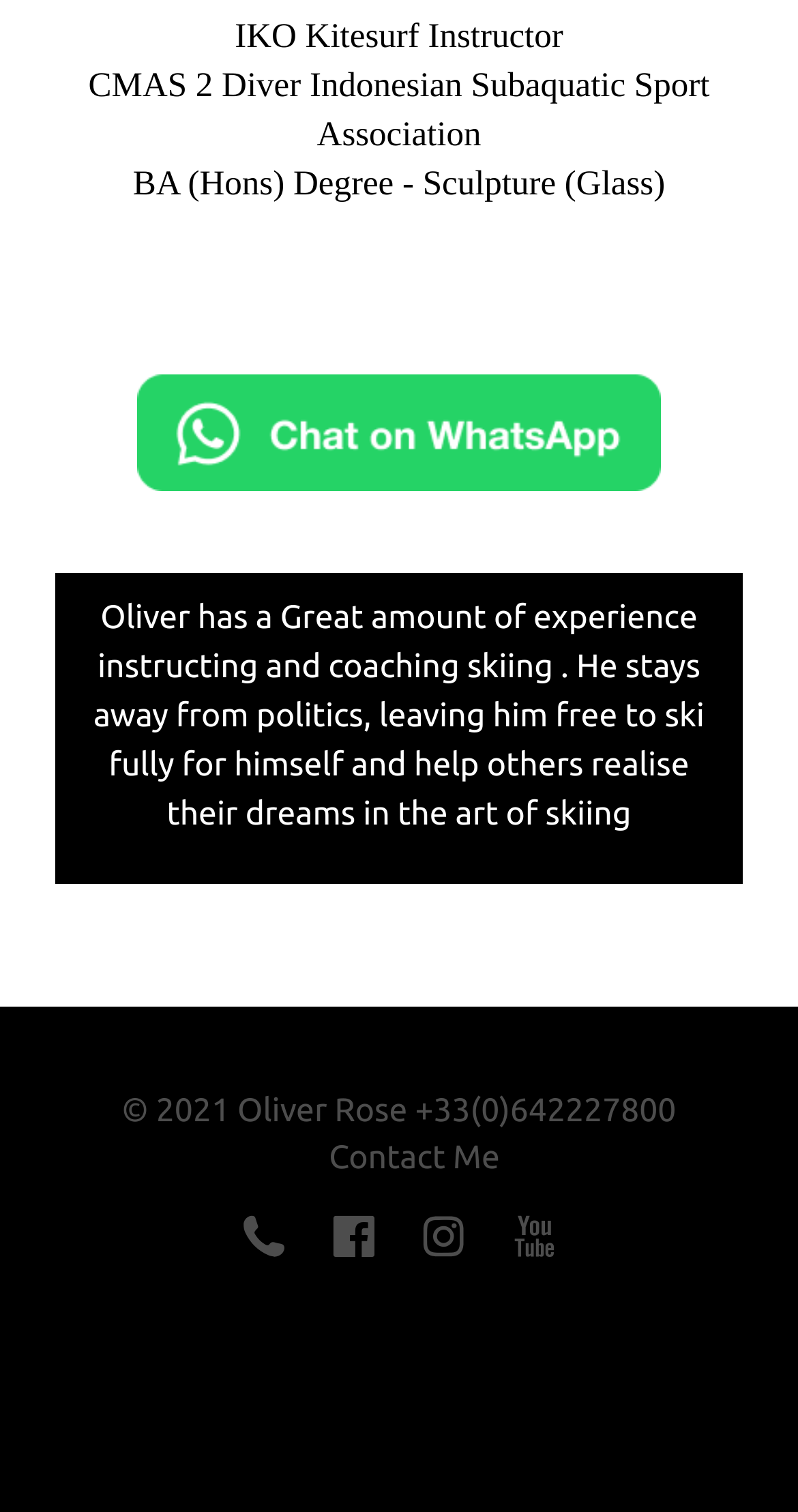Use a single word or phrase to answer the question: What is Oliver's profession?

Kitesurf Instructor